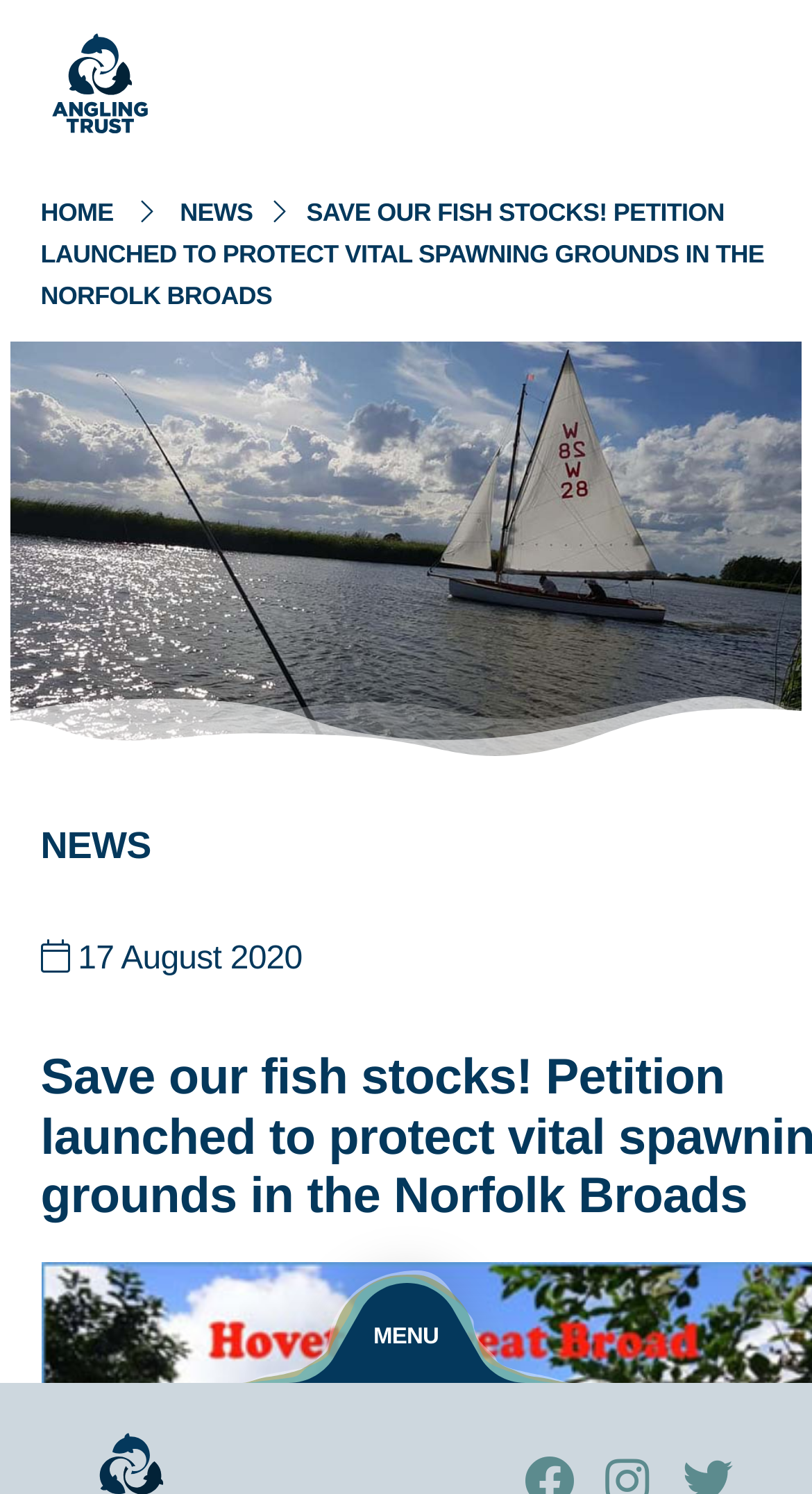How many menu items are visible in the top navigation bar?
Based on the screenshot, provide a one-word or short-phrase response.

3